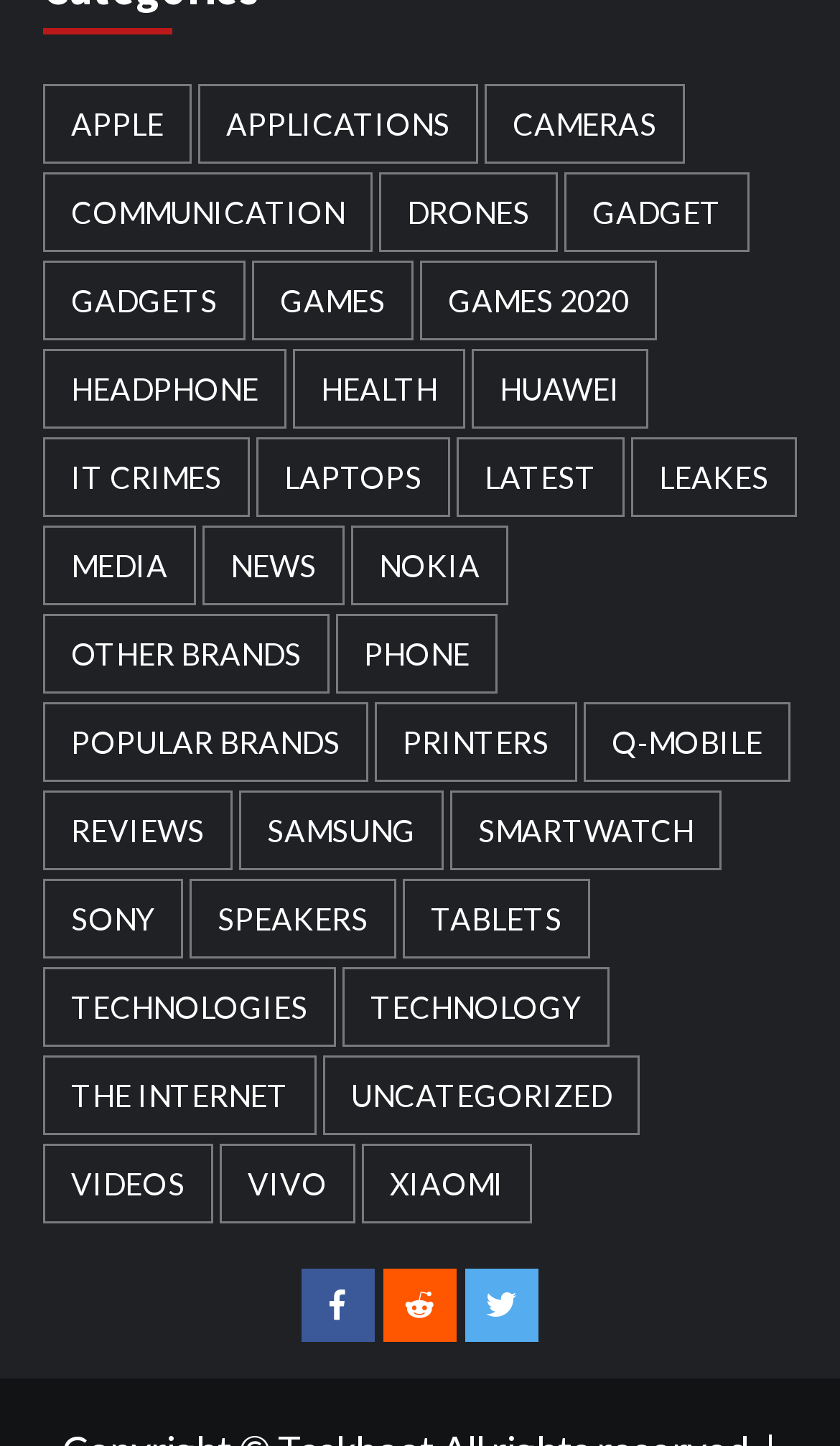What is the position of the 'Facebook' link on the webpage?
Examine the webpage screenshot and provide an in-depth answer to the question.

Based on the bounding box coordinates of the 'Facebook' link, it is located at [0.358, 0.878, 0.445, 0.928], which indicates that it is positioned at the bottom left of the webpage.